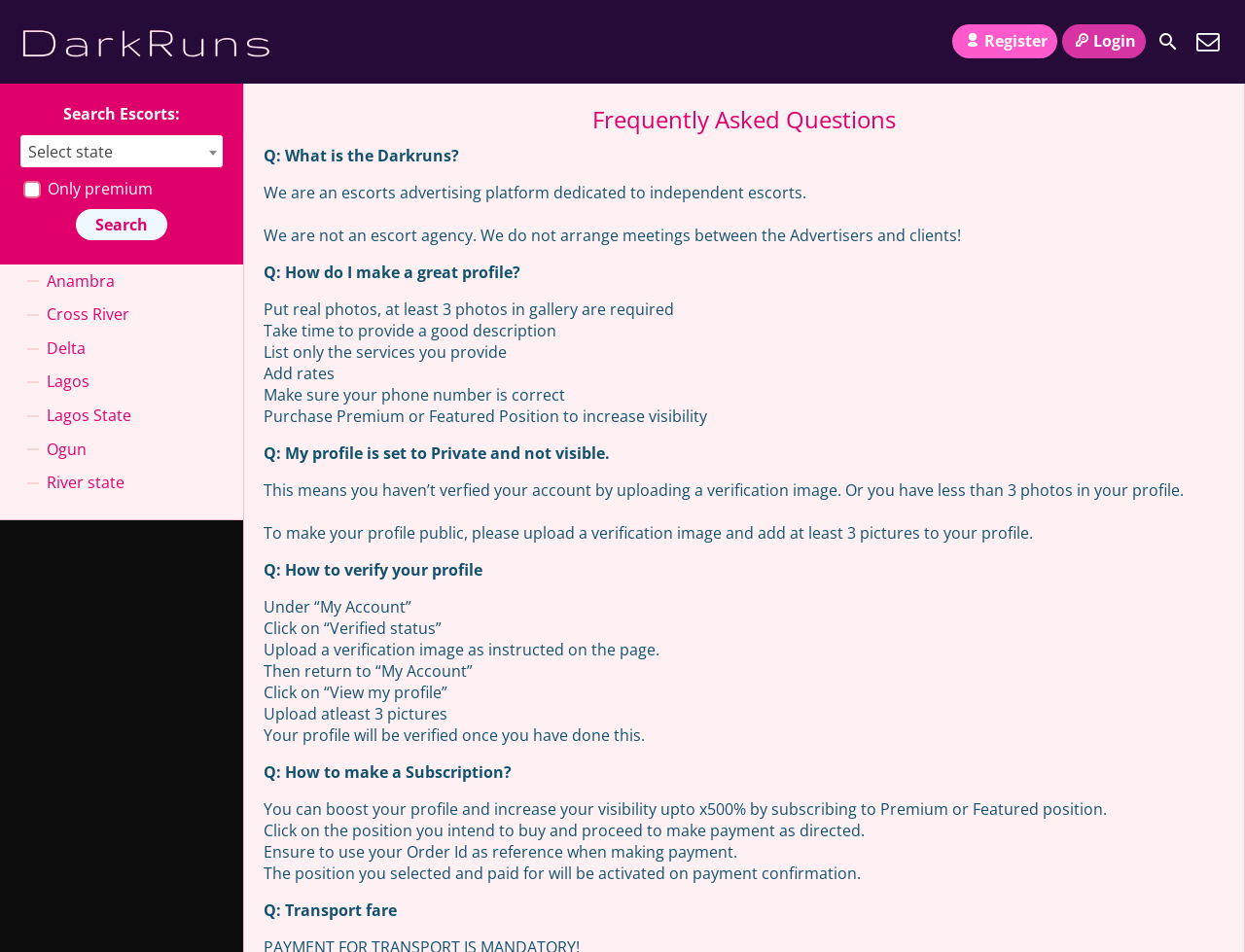What is the purpose of Premium or Featured Position?
Give a single word or phrase answer based on the content of the image.

Increase visibility